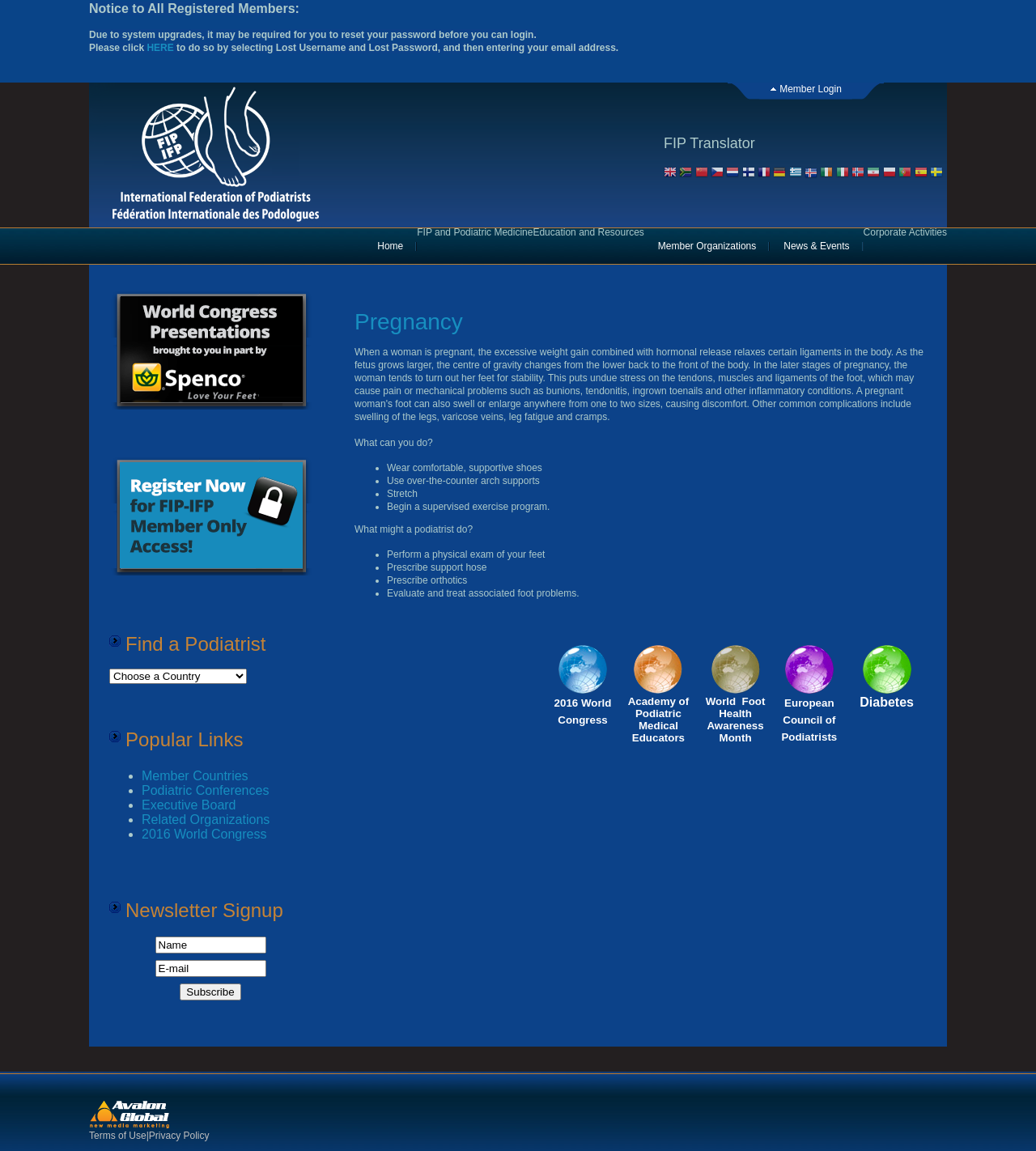Pinpoint the bounding box coordinates of the area that must be clicked to complete this instruction: "Subscribe to the newsletter".

[0.149, 0.854, 0.257, 0.873]